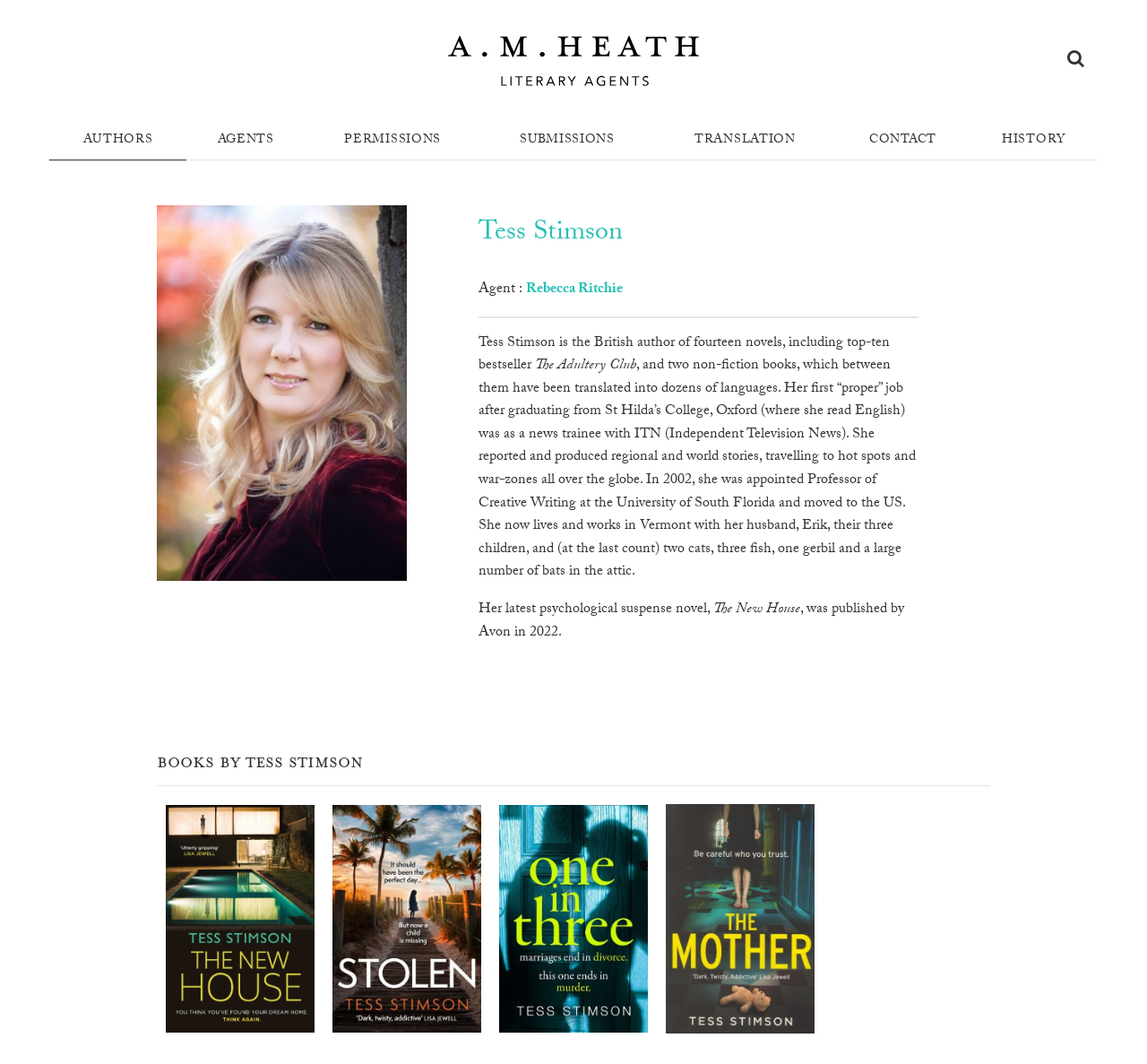Locate the bounding box coordinates of the element I should click to achieve the following instruction: "Search for authors".

[0.766, 0.036, 0.957, 0.079]